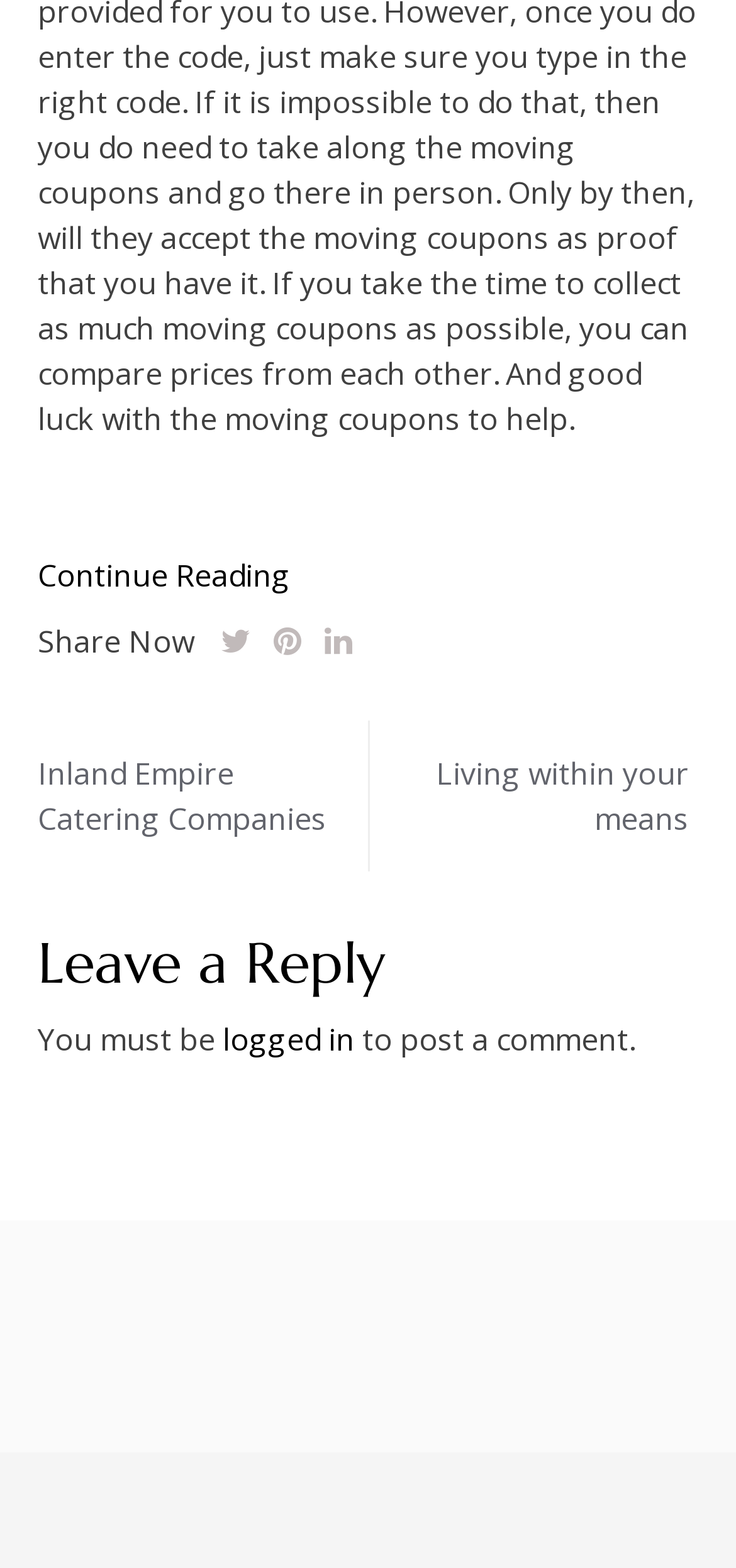Please reply with a single word or brief phrase to the question: 
What is required to post a comment?

Login